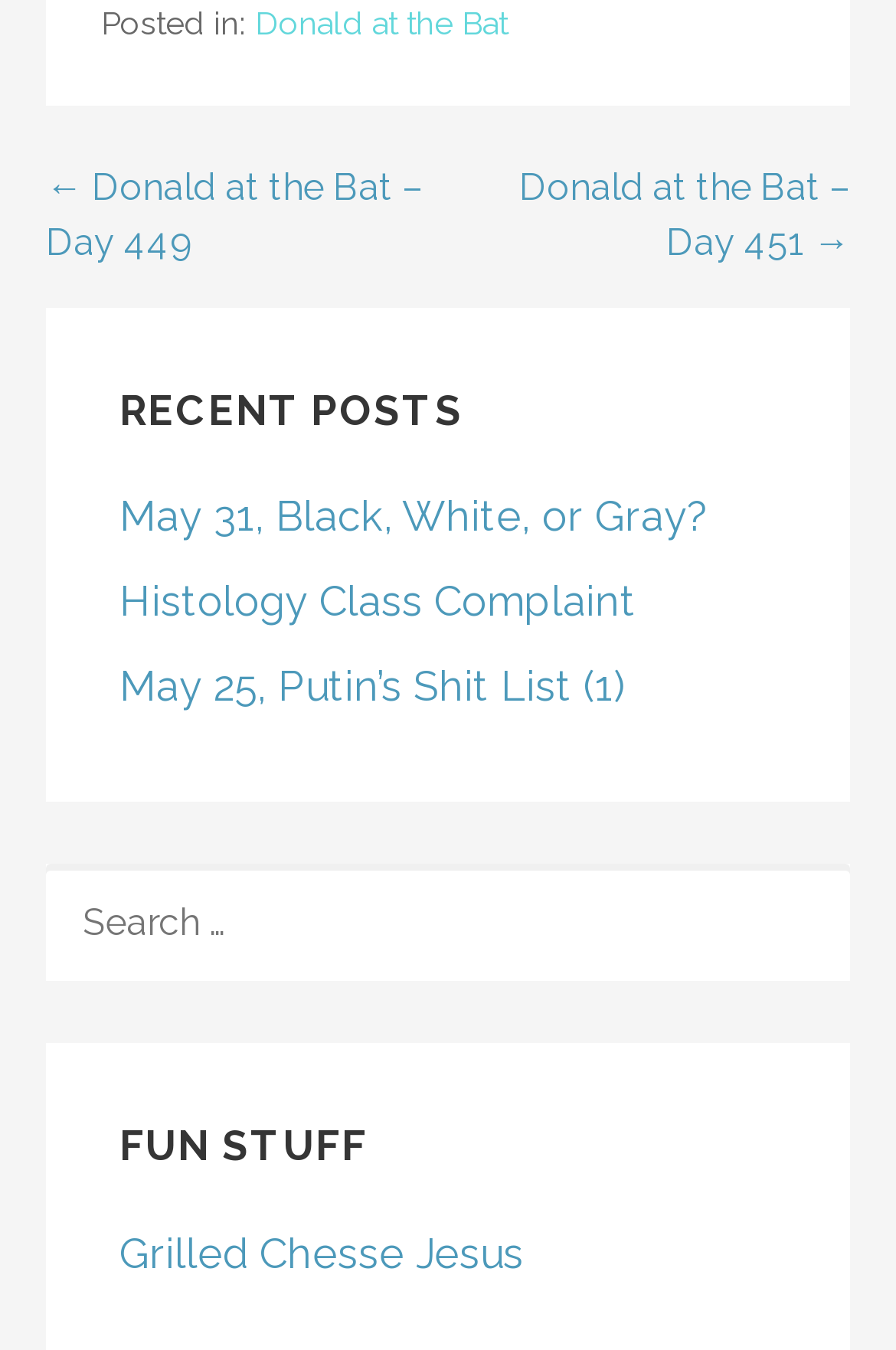How many recent posts are displayed on the webpage?
Answer the question with detailed information derived from the image.

There are three links 'May 31, Black, White, or Gray?', 'Histology Class Complaint', and 'May 25, Putin’s Shit List (1)' listed under the heading 'RECENT POSTS', indicating that three recent posts are displayed on the webpage.